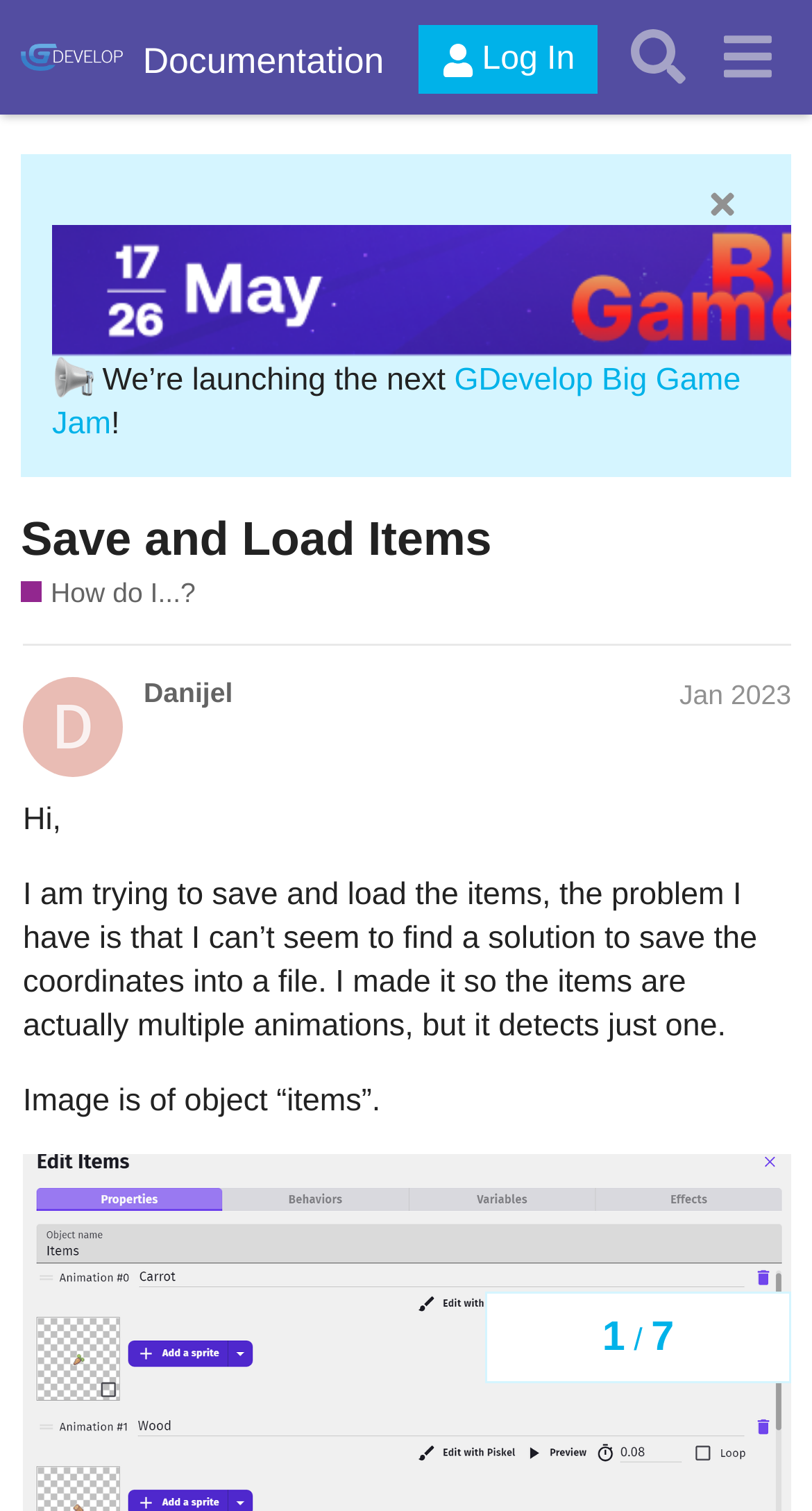Who started the topic?
Using the information from the image, provide a comprehensive answer to the question.

The name of the person who started the topic can be found in the section below the topic title, where it says 'Danijel Jan 2023'.